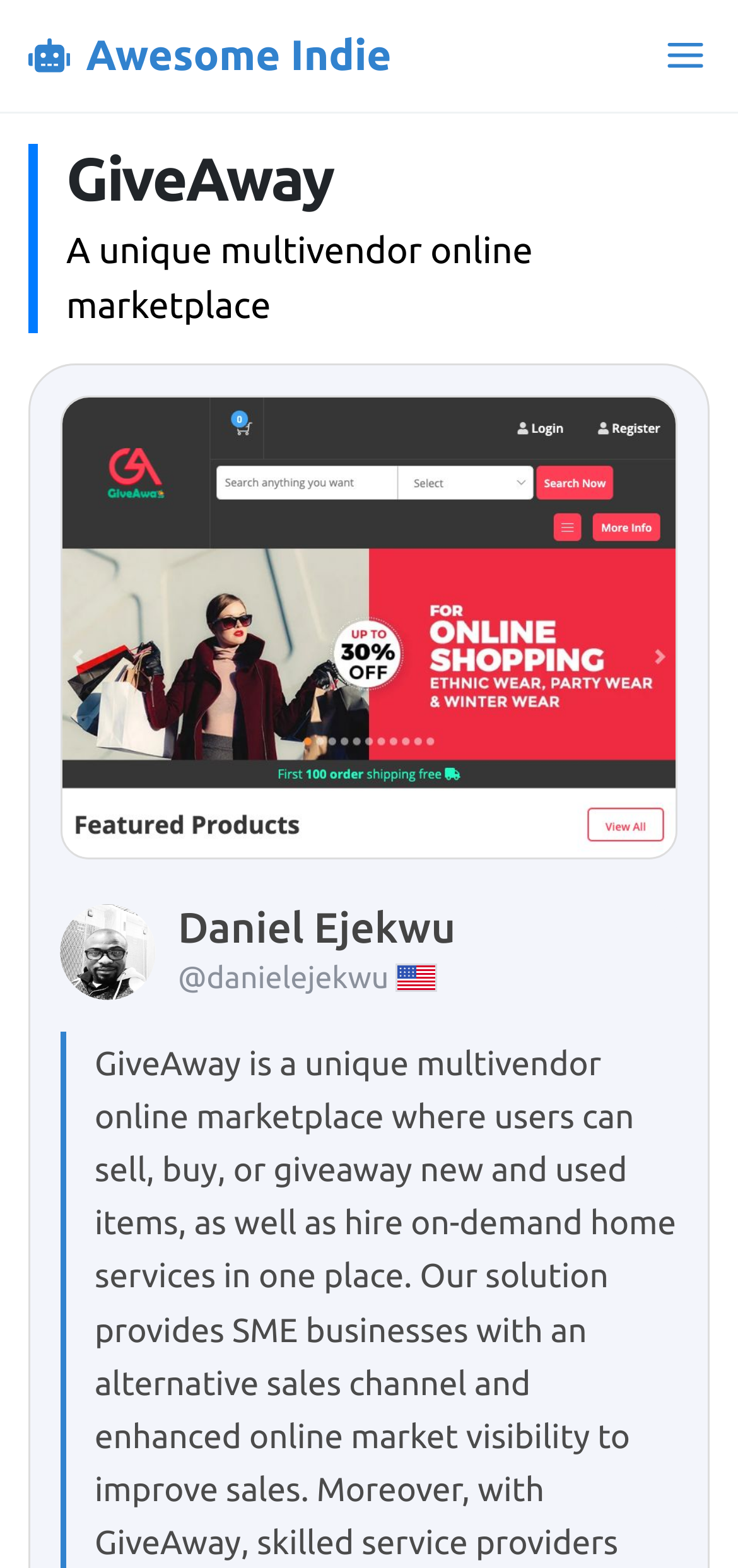What is the name of the online marketplace?
Refer to the image and respond with a one-word or short-phrase answer.

GiveAway